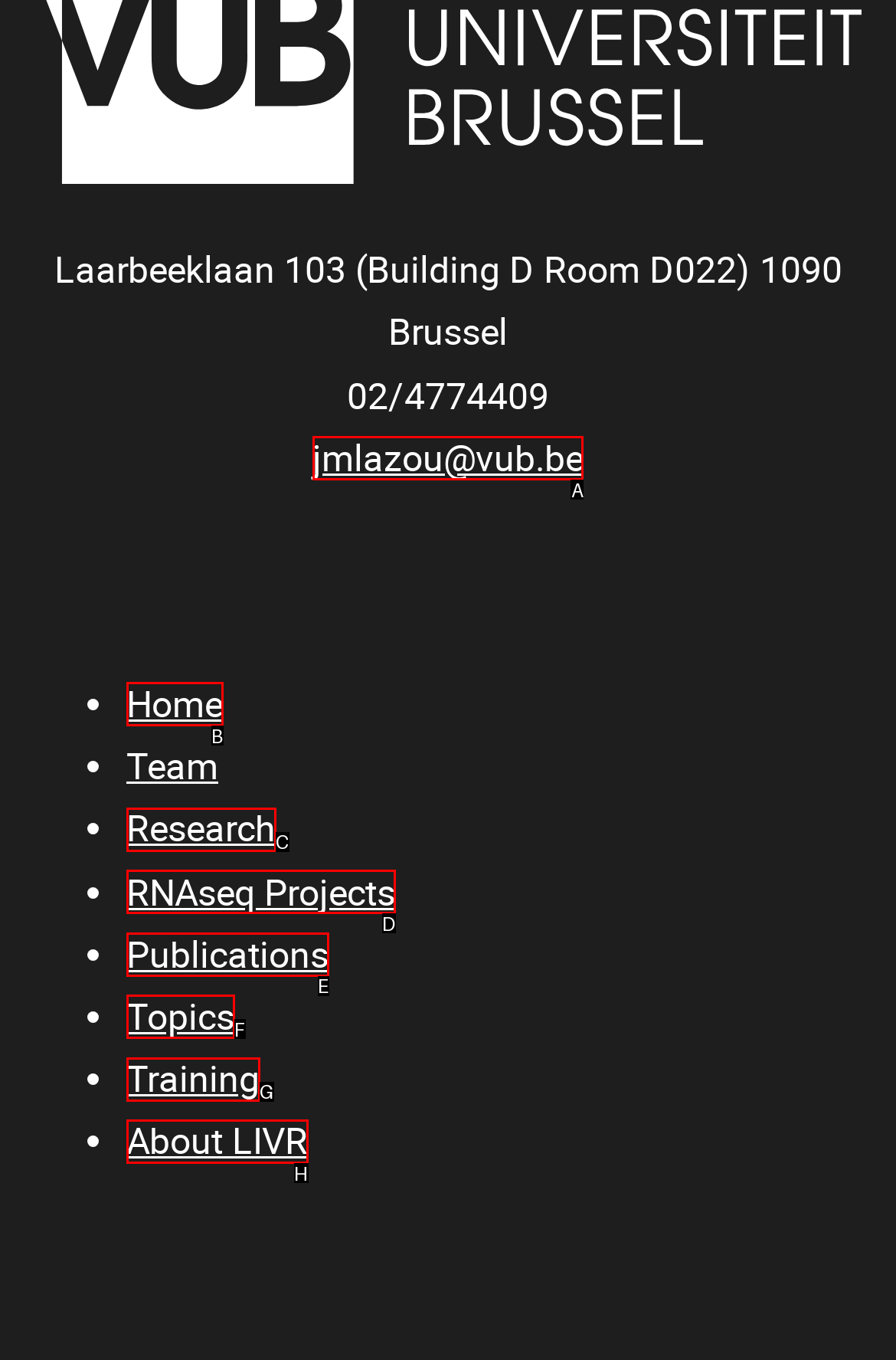Choose the UI element to click on to achieve this task: contact via email. Reply with the letter representing the selected element.

A